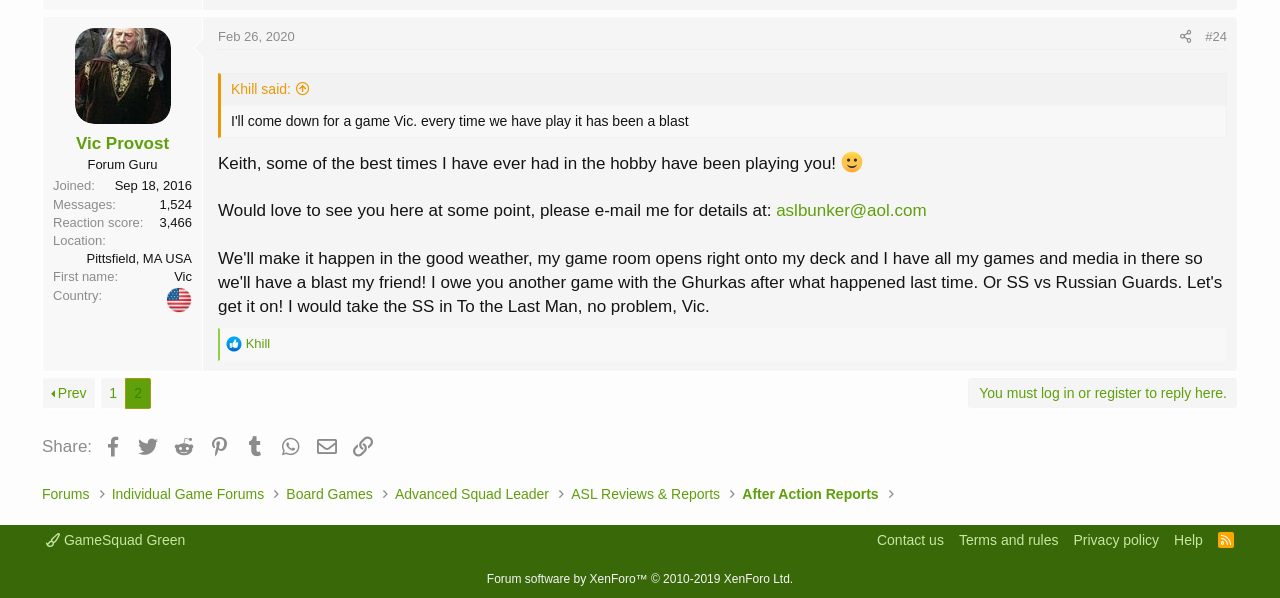Please provide the bounding box coordinates in the format (top-left x, top-left y, bottom-right x, bottom-right y). Remember, all values are floating point numbers between 0 and 1. What is the bounding box coordinate of the region described as: ASL Reviews & Reports

[0.446, 0.81, 0.563, 0.845]